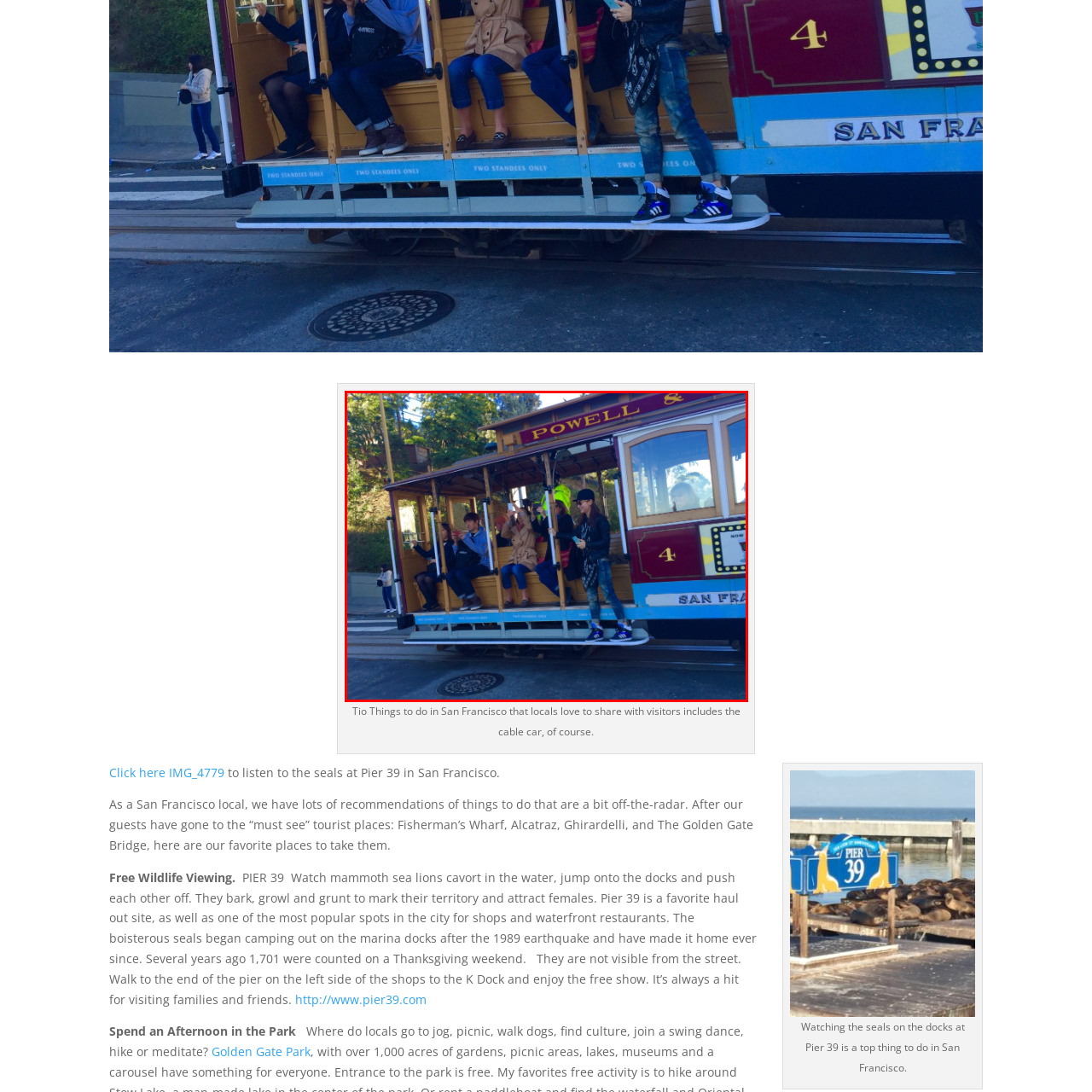Give an in-depth explanation of the image captured within the red boundary.

The image captures a vibrant scene on a San Francisco street, showcasing a classic cable car marked with "Powell &" prominently displayed on its side. A group of diverse passengers enjoys the ride, exuding a sense of excitement and camaraderie. The individuals are dressed in casual attire, with some holding onto the side poles for balance while others appear to be engaged in conversation or taking photos. The background features lush greenery, suggesting the cable car is traversing one of San Francisco's scenic hills. This iconic mode of transport is not only a symbol of the city but also a cherished experience for both locals and visitors. This lively scene encapsulates the essence of San Francisco's unique culture and charm, making it a must-try activity for anyone visiting the city.